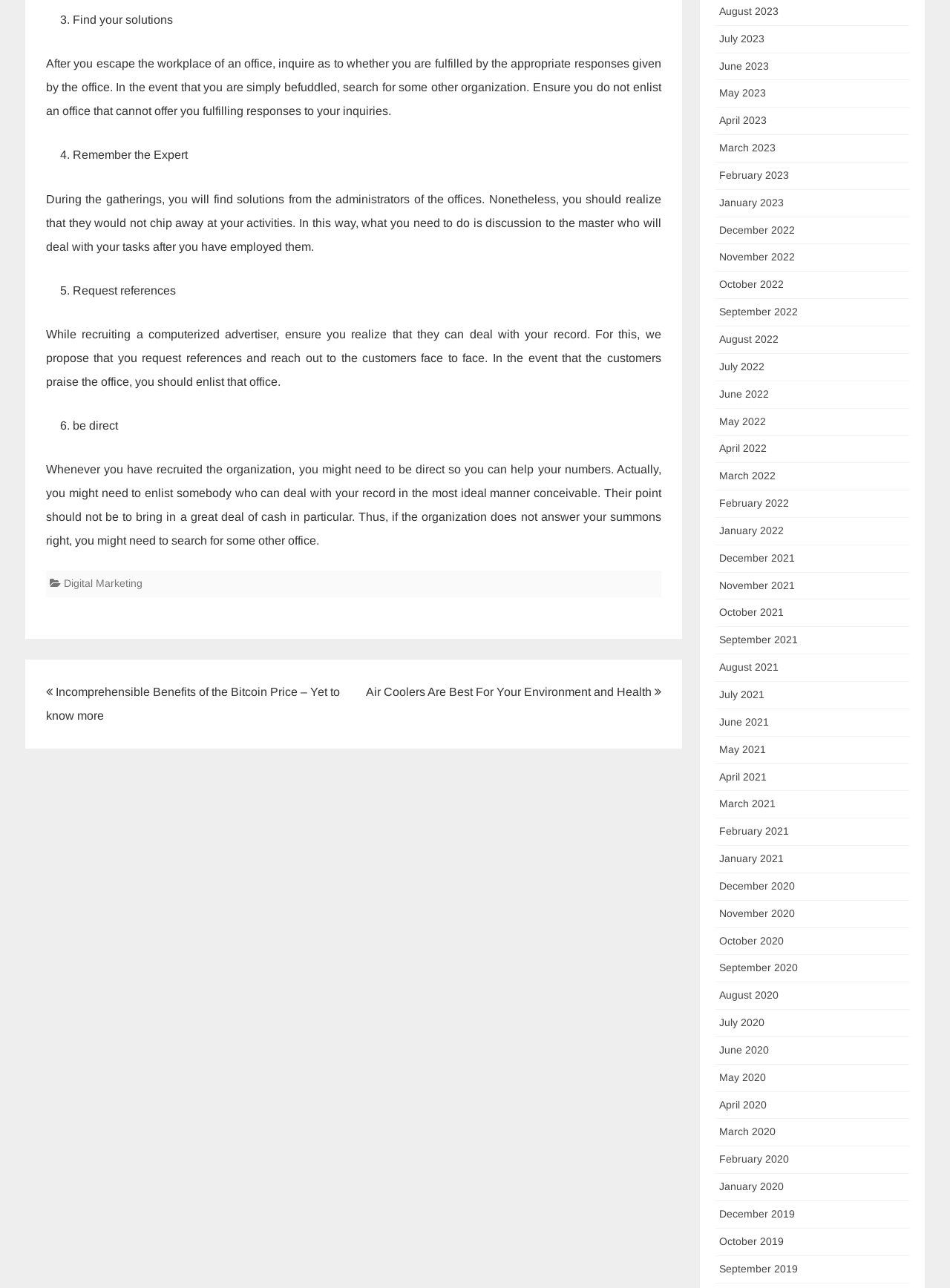Answer the question below using just one word or a short phrase: 
Why should you request references?

To ensure the office can handle your record